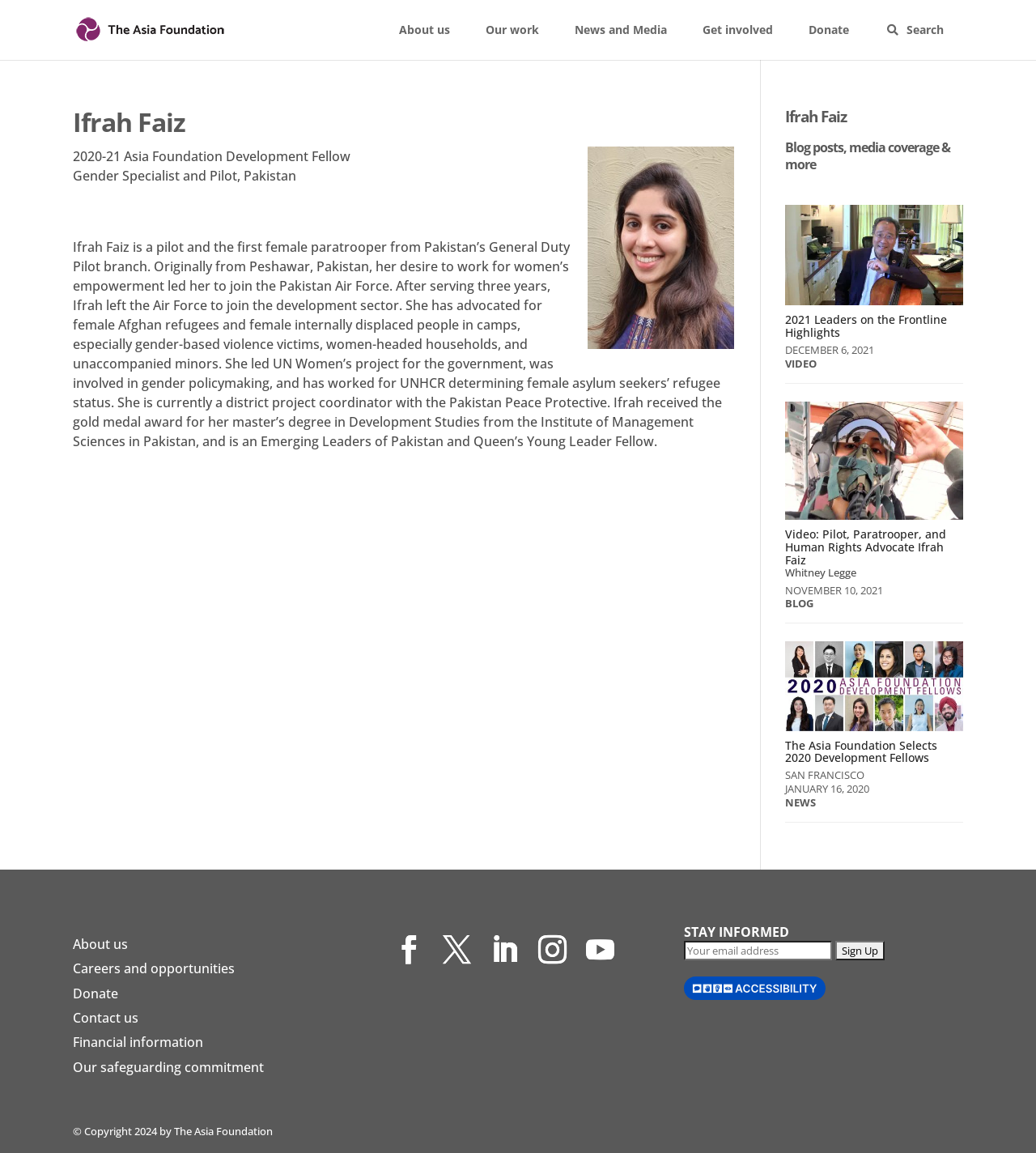Determine the bounding box coordinates of the target area to click to execute the following instruction: "Read Ifrah Faiz's blog posts."

[0.758, 0.121, 0.93, 0.157]